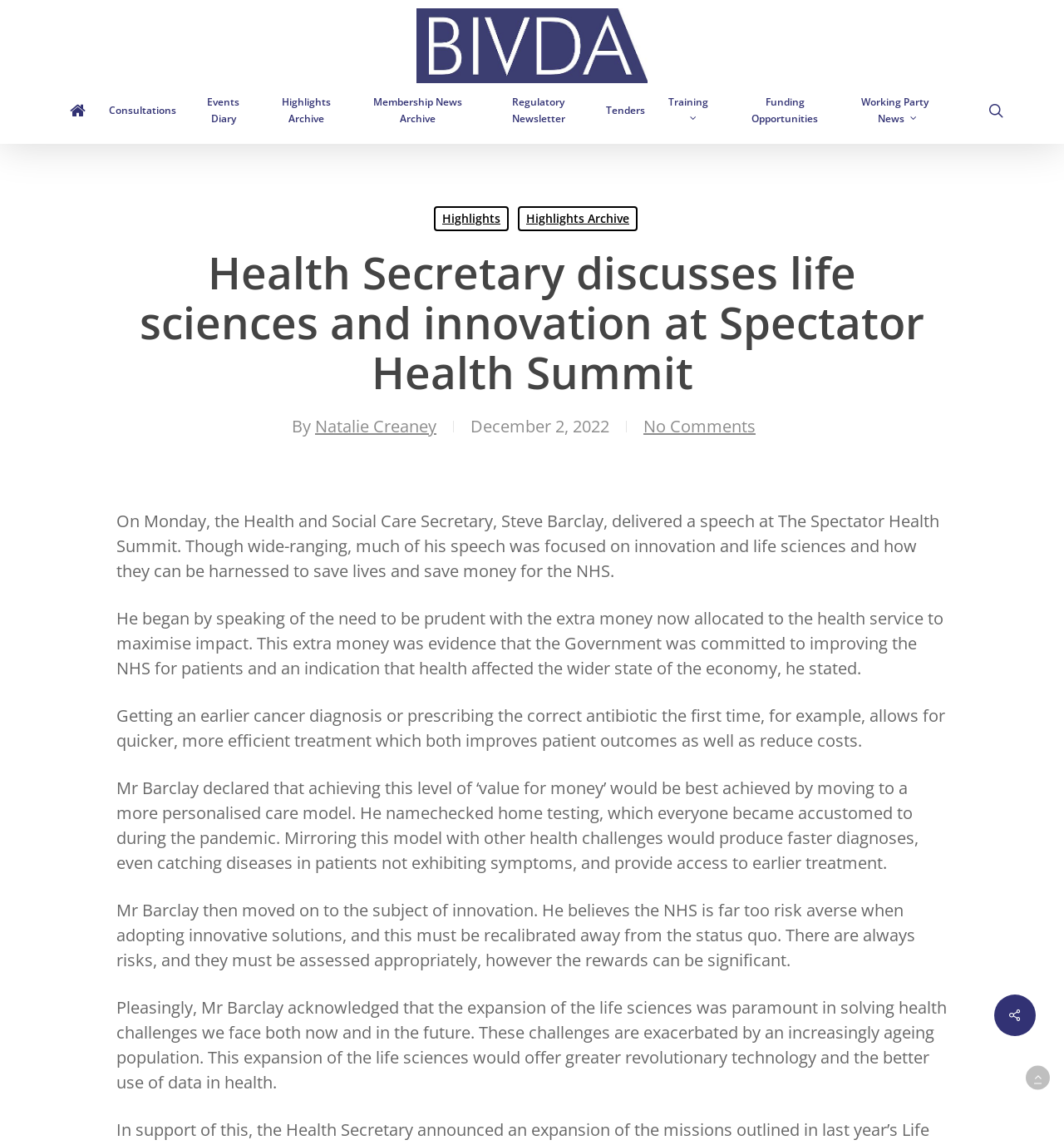Please specify the bounding box coordinates of the element that should be clicked to execute the given instruction: 'View Consultations'. Ensure the coordinates are four float numbers between 0 and 1, expressed as [left, top, right, bottom].

[0.091, 0.089, 0.177, 0.104]